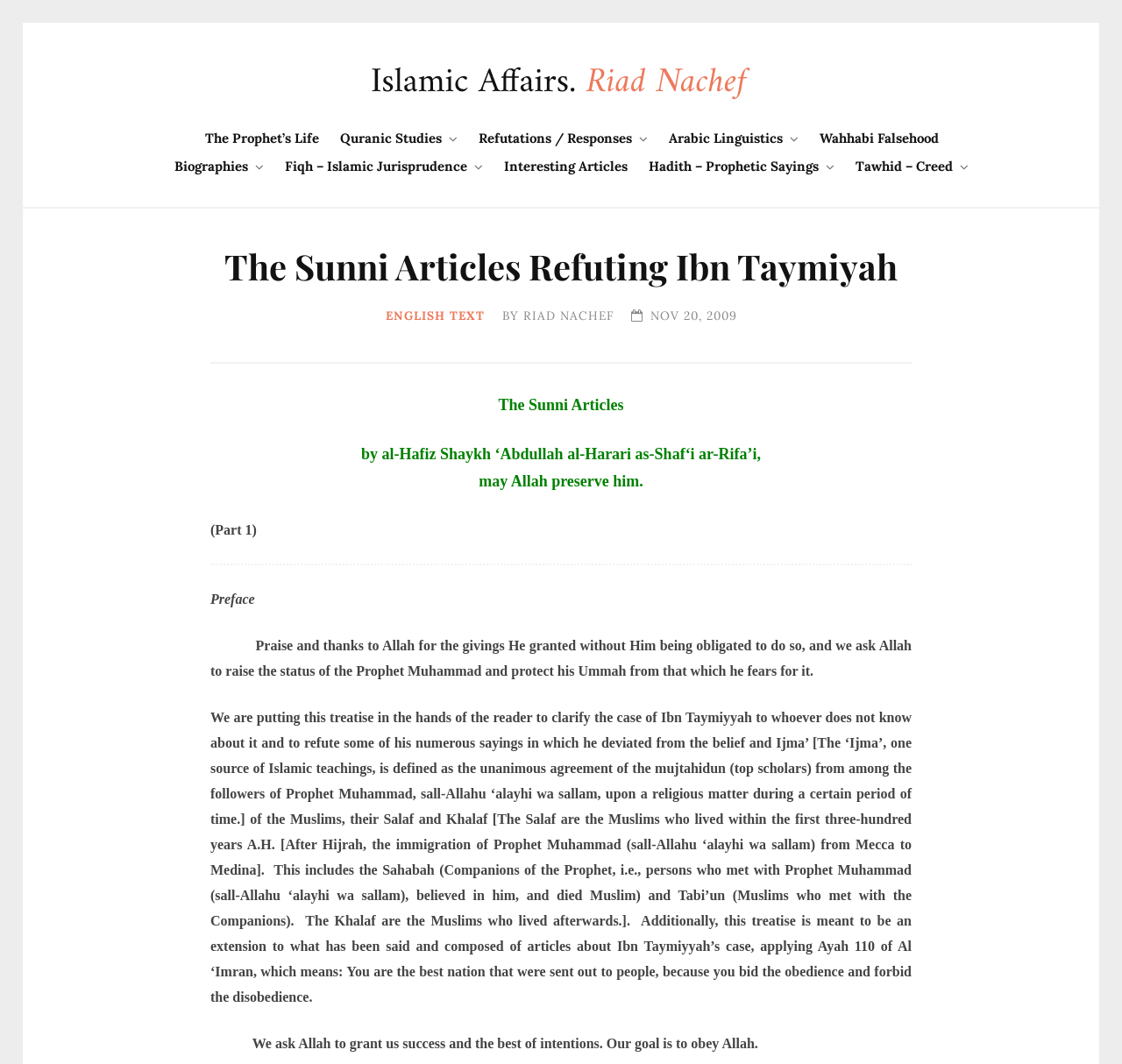Based on the image, provide a detailed response to the question:
What is the date of the article?

I found the answer by looking at the text 'NOV 20, 2009' below the title 'The Sunni Articles Refuting Ibn Taymiyah'.